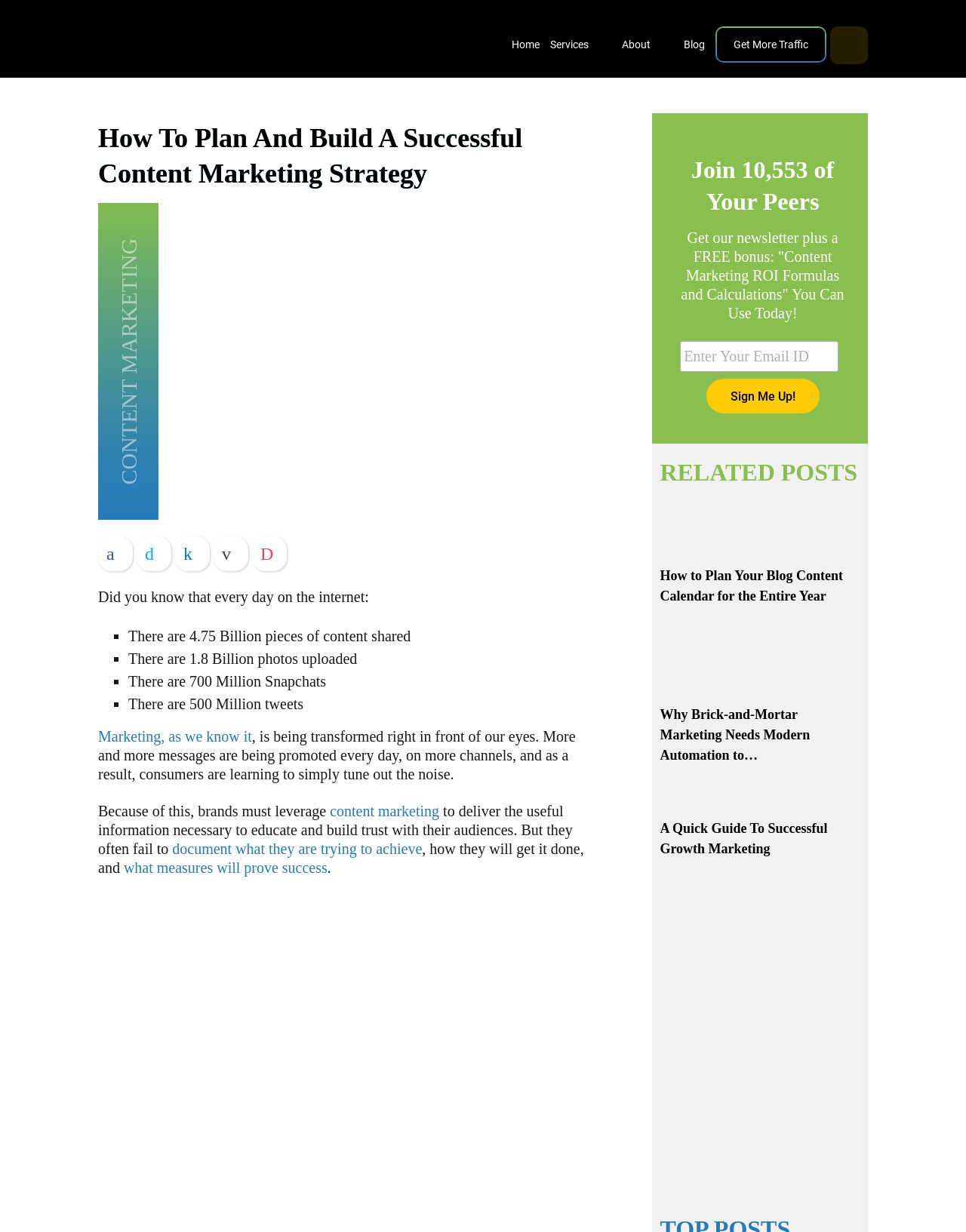Determine the bounding box coordinates for the element that should be clicked to follow this instruction: "Sign up for the newsletter". The coordinates should be given as four float numbers between 0 and 1, in the format [left, top, right, bottom].

[0.731, 0.308, 0.848, 0.336]